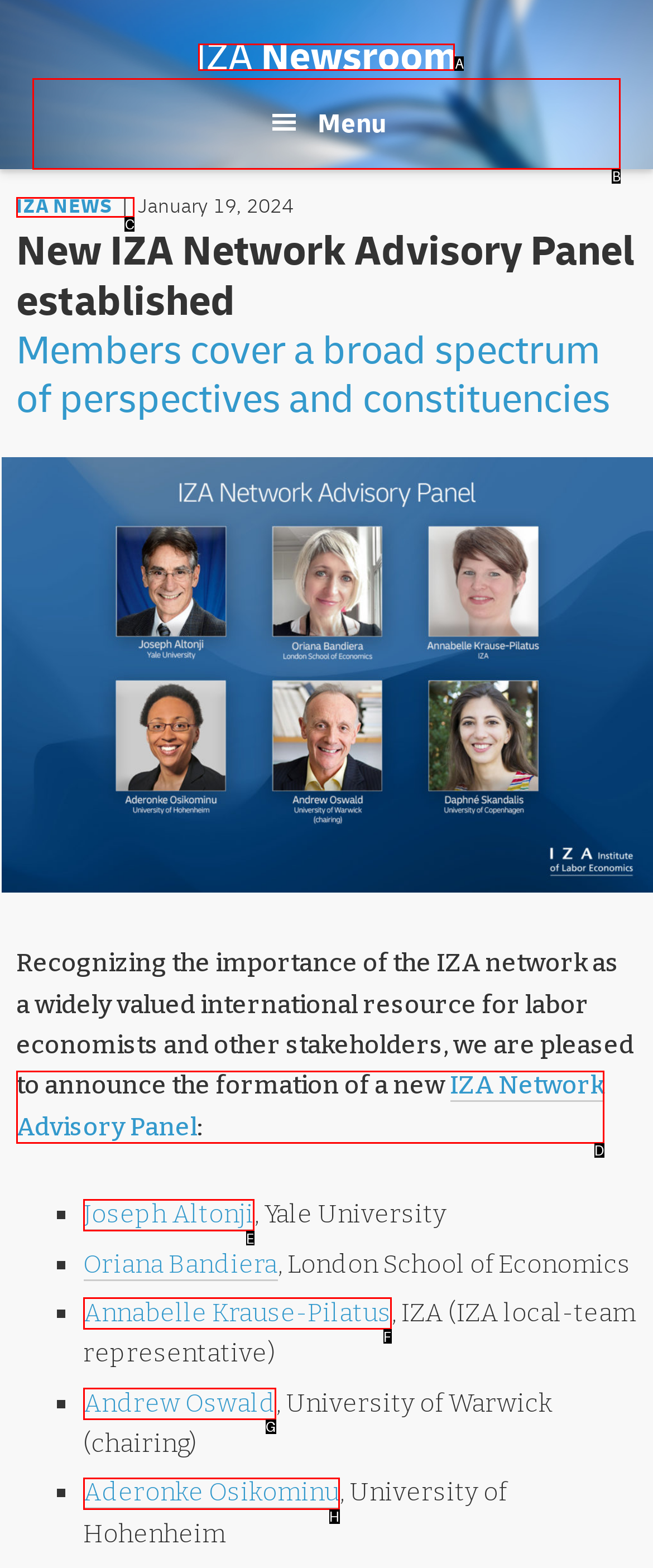Determine which HTML element I should select to execute the task: Open the menu
Reply with the corresponding option's letter from the given choices directly.

B